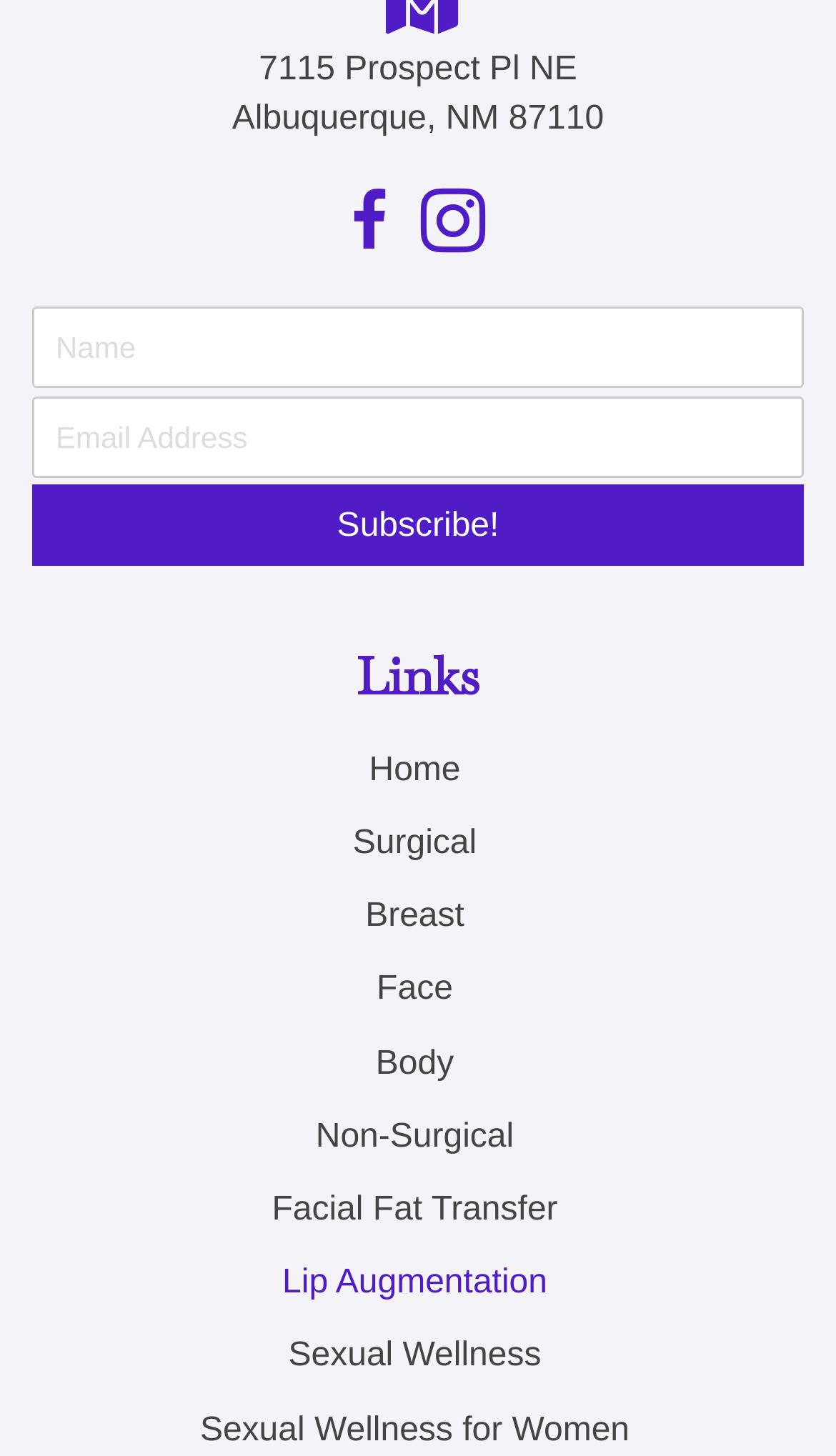Provide a short answer to the following question with just one word or phrase: How many textboxes are on the page?

2